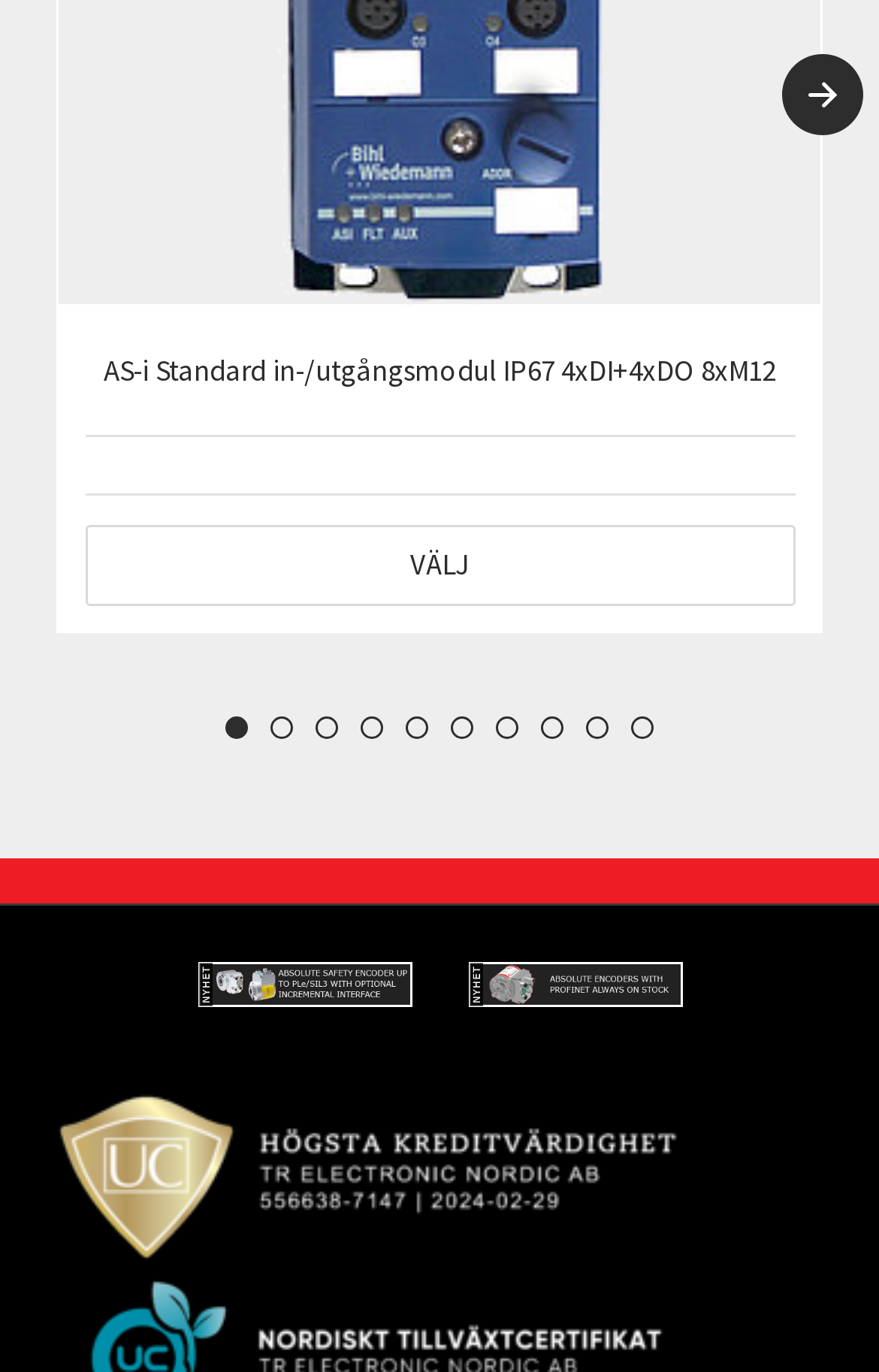Identify the bounding box coordinates of the area that should be clicked in order to complete the given instruction: "Click the 'Next' button". The bounding box coordinates should be four float numbers between 0 and 1, i.e., [left, top, right, bottom].

[0.89, 0.04, 0.982, 0.099]